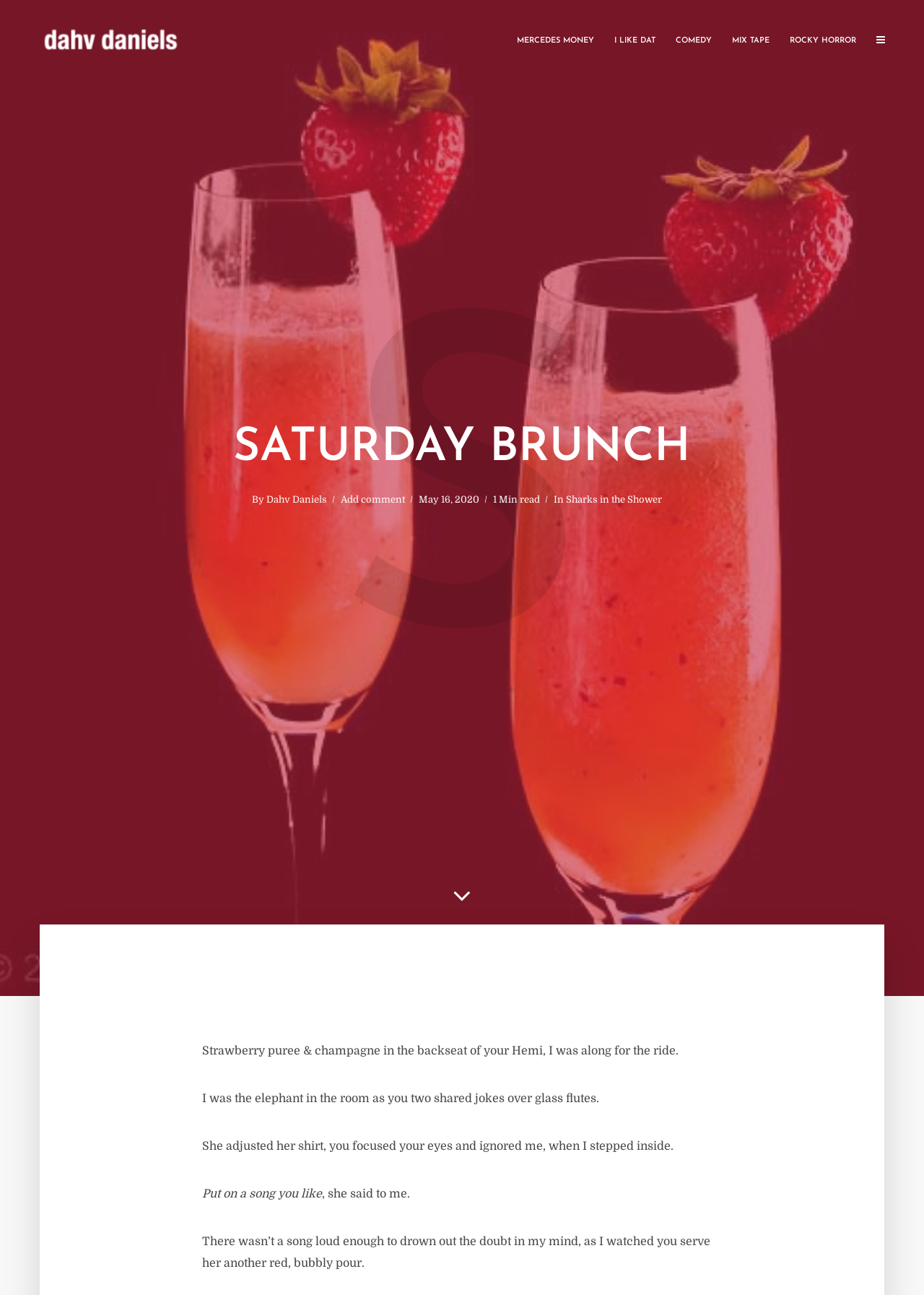Answer the question with a single word or phrase: 
What is the date of this article?

May 16, 2020